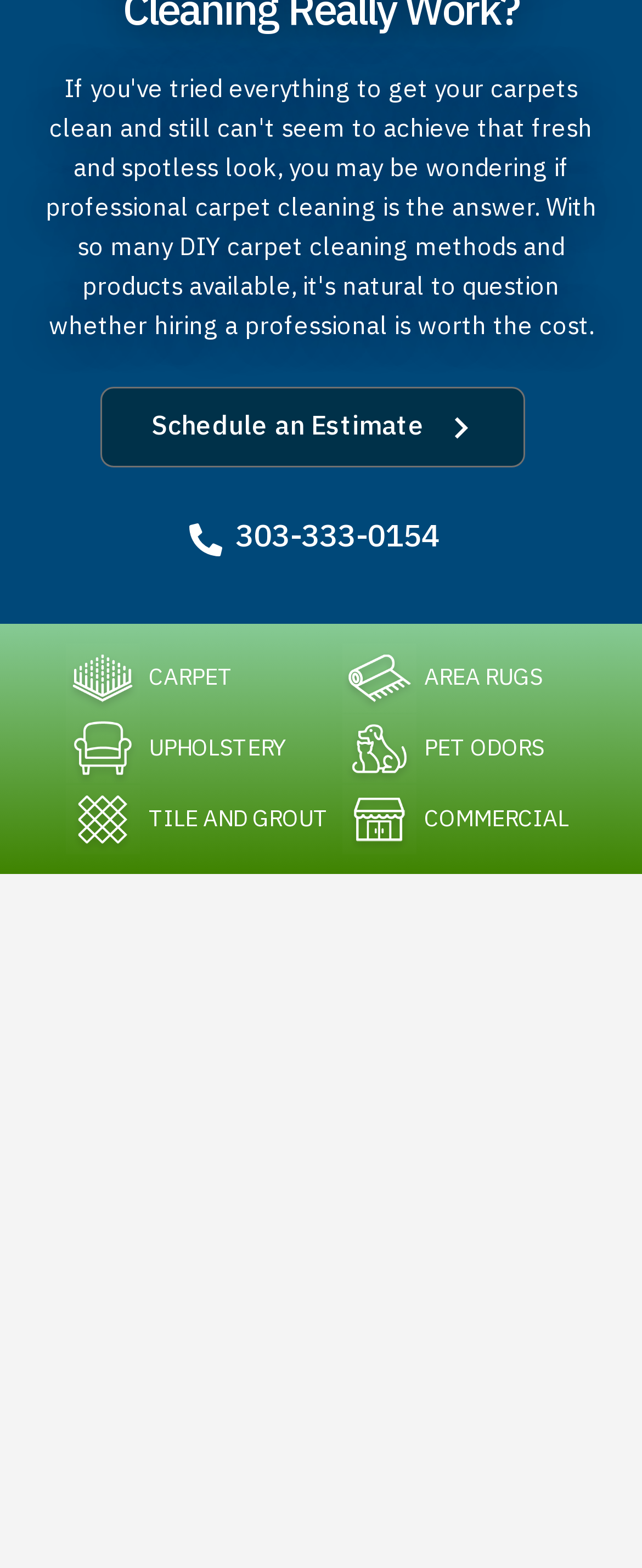Bounding box coordinates are specified in the format (top-left x, top-left y, bottom-right x, bottom-right y). All values are floating point numbers bounded between 0 and 1. Please provide the bounding box coordinate of the region this sentence describes: Schedule an Estimate

[0.156, 0.247, 0.818, 0.298]